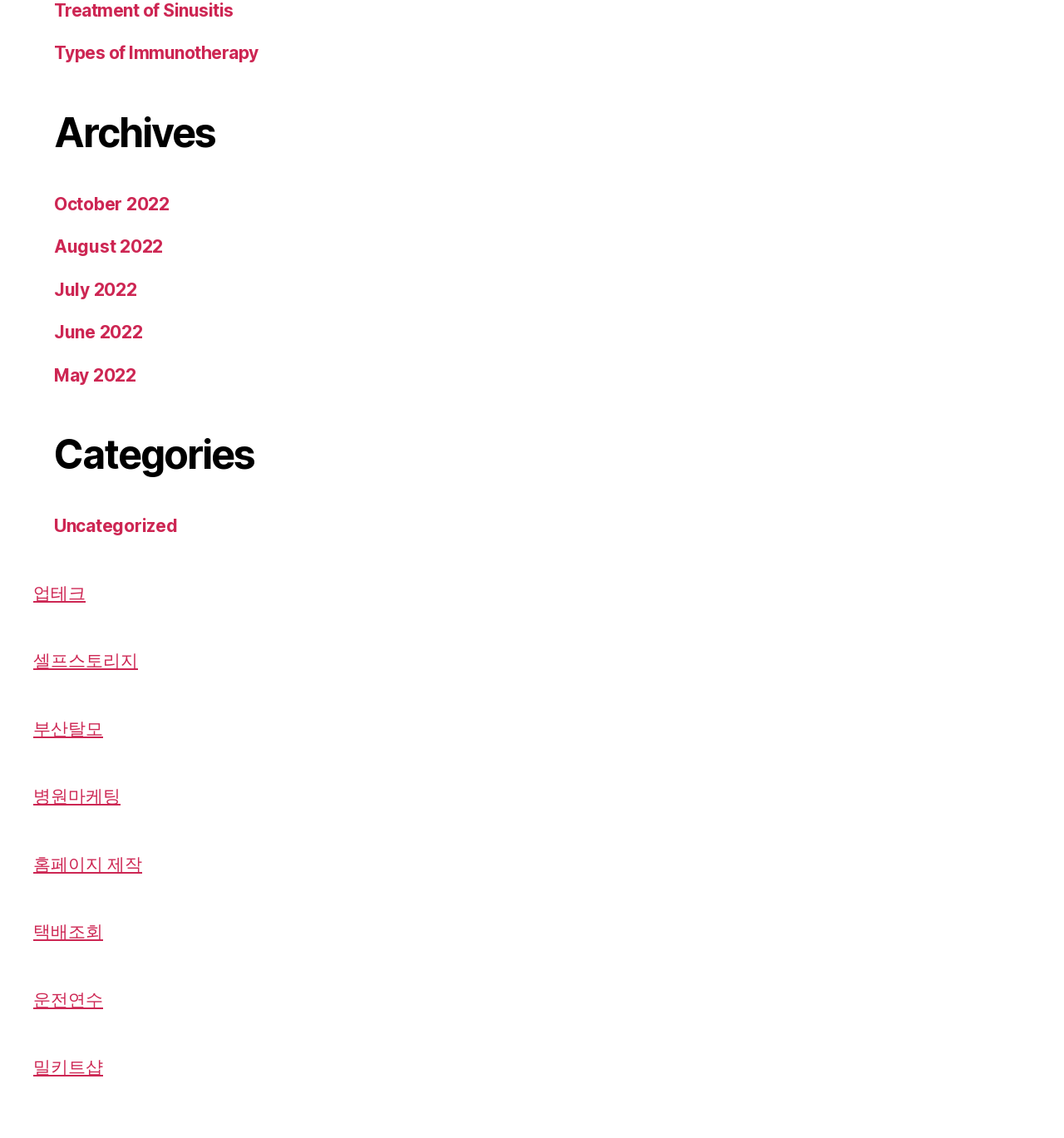Locate the bounding box coordinates of the clickable part needed for the task: "Read about Types of Immunotherapy".

[0.051, 0.037, 0.243, 0.056]